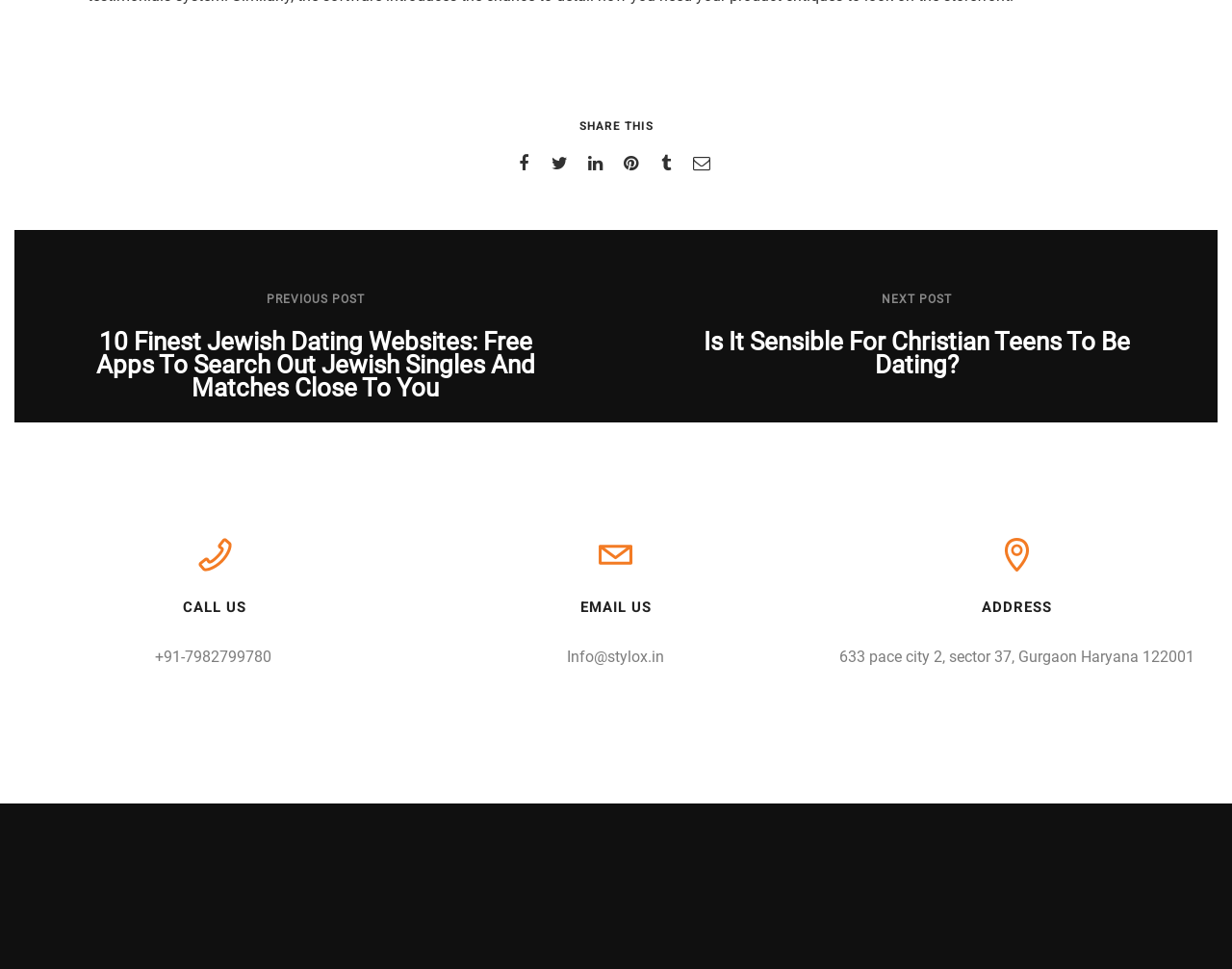Determine the bounding box coordinates of the element that should be clicked to execute the following command: "Read next post".

[0.716, 0.301, 0.773, 0.315]